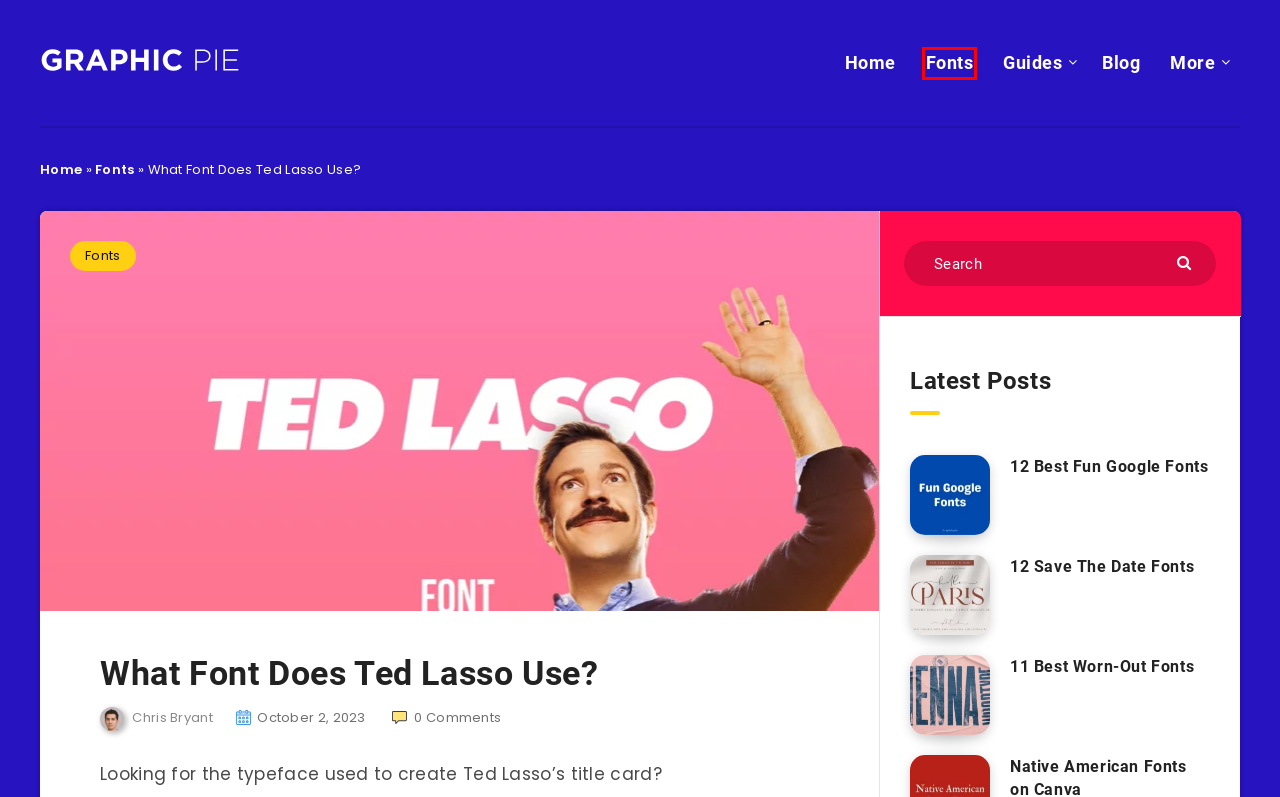You have a screenshot of a webpage with an element surrounded by a red bounding box. Choose the webpage description that best describes the new page after clicking the element inside the red bounding box. Here are the candidates:
A. Guide Archives - Graphic Pie
B. Chris Bryant - Author at Graphic Pie
C. 12 Best Fun Google Fonts - Graphic Pie
D. 11 Best Worn-Out Fonts - Graphic Pie
E. Graphic Pie - Free Graphic Resources
F. Blog Archives - Graphic Pie
G. Fonts Archives - Graphic Pie
H. 12 Save The Date Fonts - Graphic Pie

G